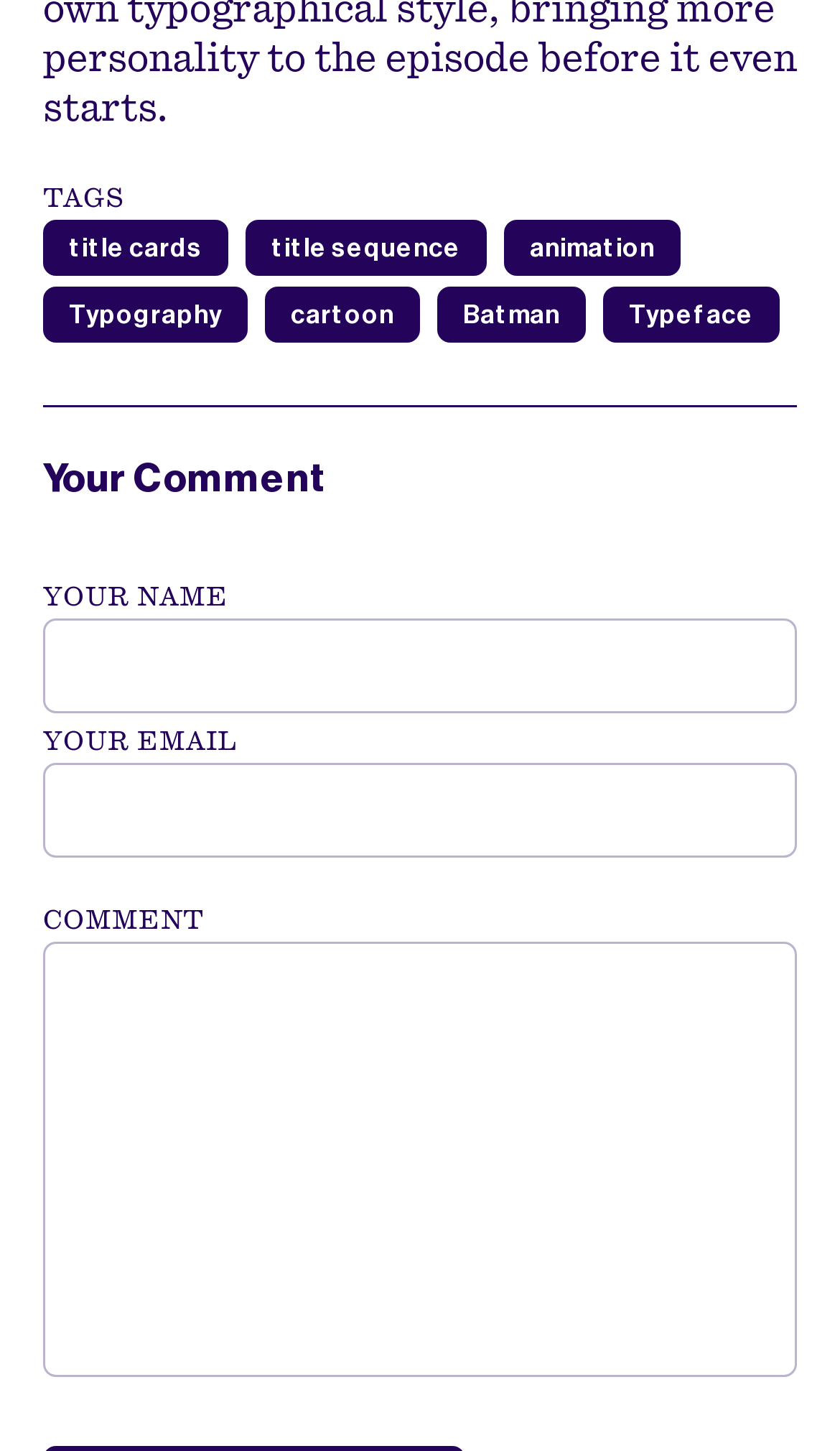Identify the bounding box of the UI element that matches this description: "title cards".

[0.082, 0.16, 0.241, 0.181]